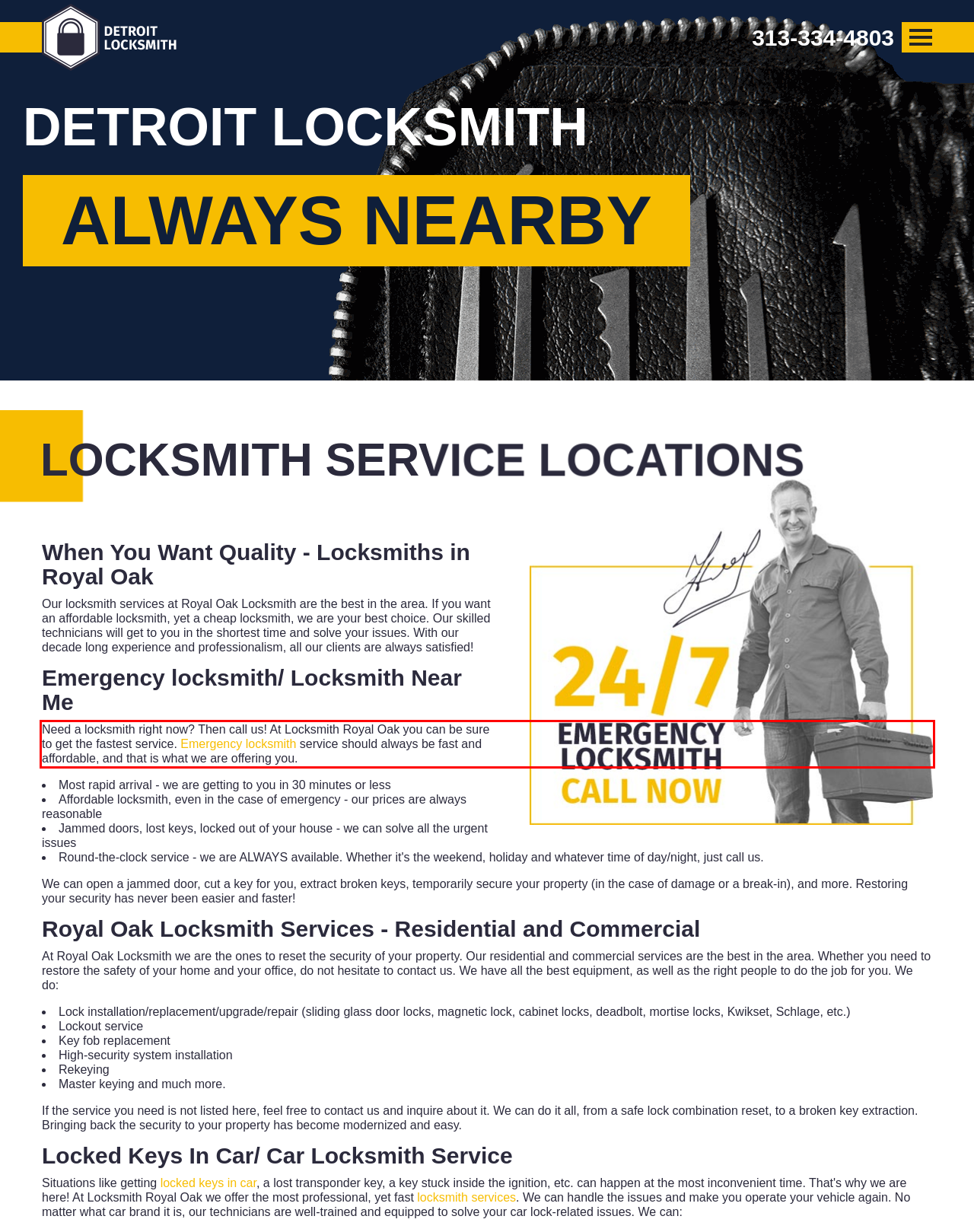Please look at the screenshot provided and find the red bounding box. Extract the text content contained within this bounding box.

Need a locksmith right now? Then call us! At Locksmith Royal Oak you can be sure to get the fastest service. Emergency locksmith service should always be fast and affordable, and that is what we are offering you.